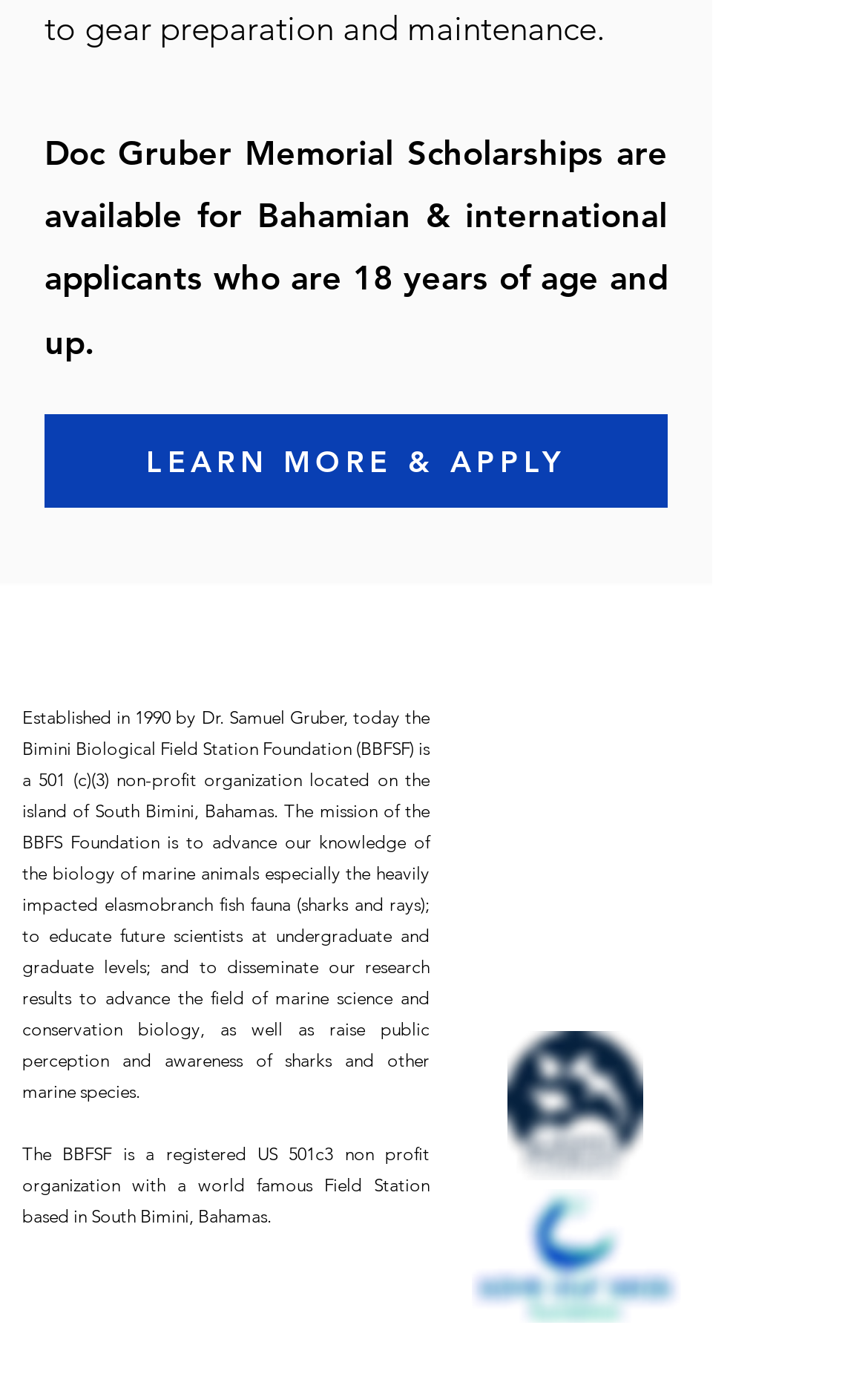Find and provide the bounding box coordinates for the UI element described here: "aria-label="Black Instagram Icon"". The coordinates should be given as four float numbers between 0 and 1: [left, top, right, bottom].

[0.026, 0.938, 0.11, 0.991]